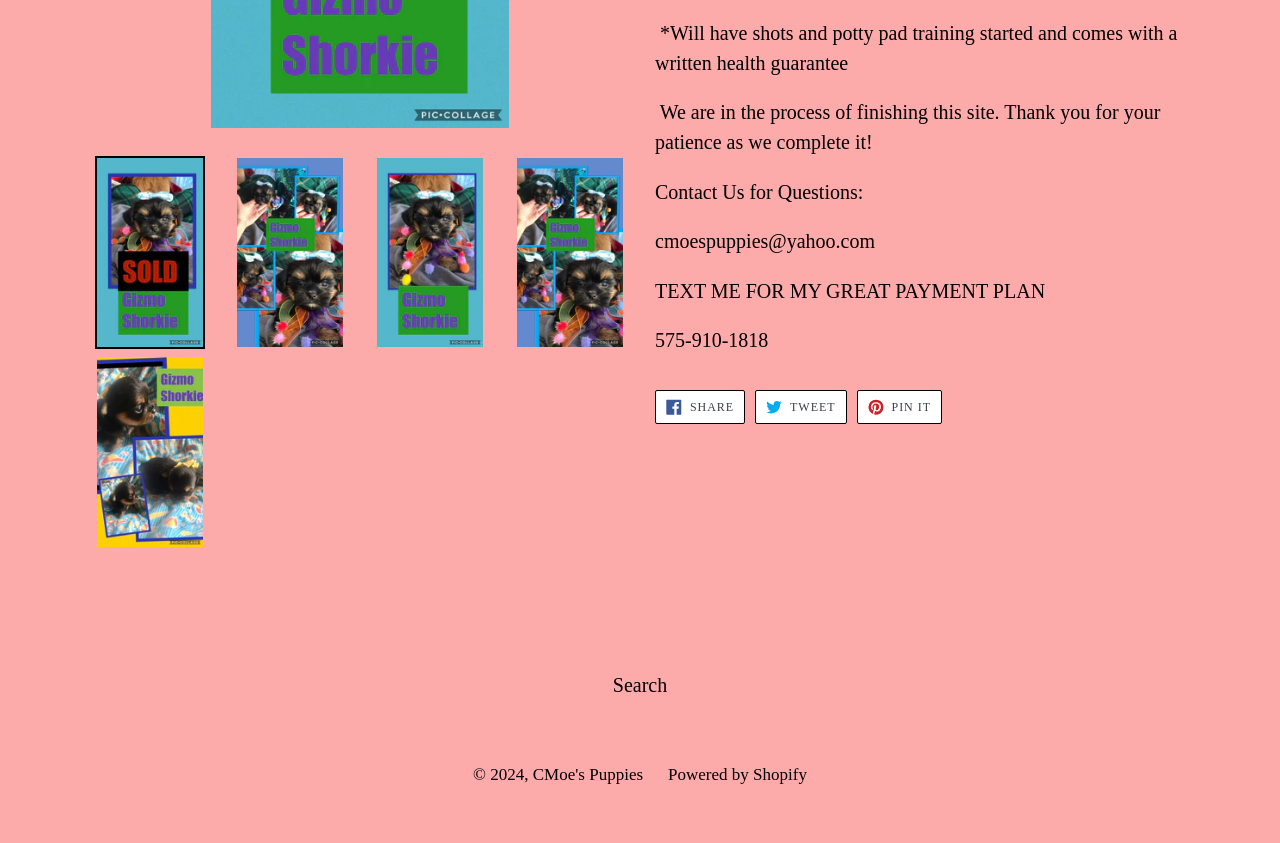Find the bounding box of the UI element described as: "Pin it Pin on Pinterest". The bounding box coordinates should be given as four float values between 0 and 1, i.e., [left, top, right, bottom].

[0.669, 0.463, 0.736, 0.503]